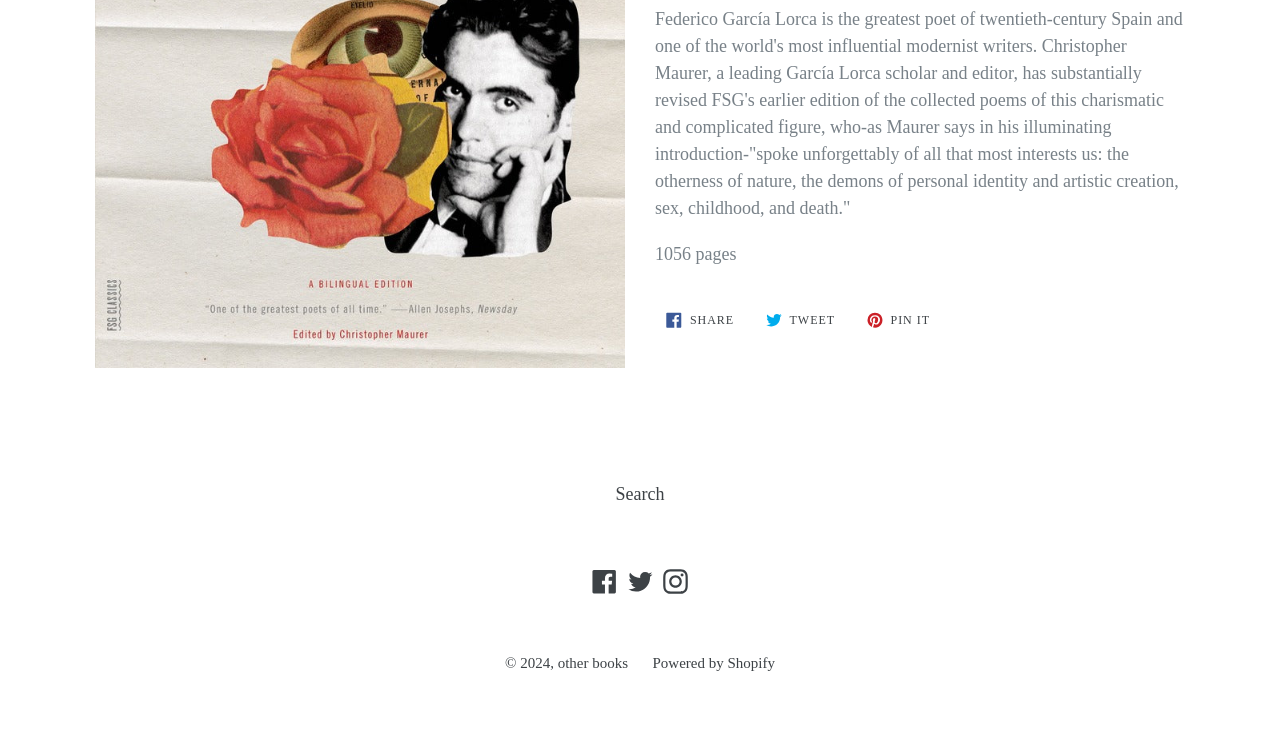Find the bounding box coordinates corresponding to the UI element with the description: "Join A Team". The coordinates should be formatted as [left, top, right, bottom], with values as floats between 0 and 1.

None